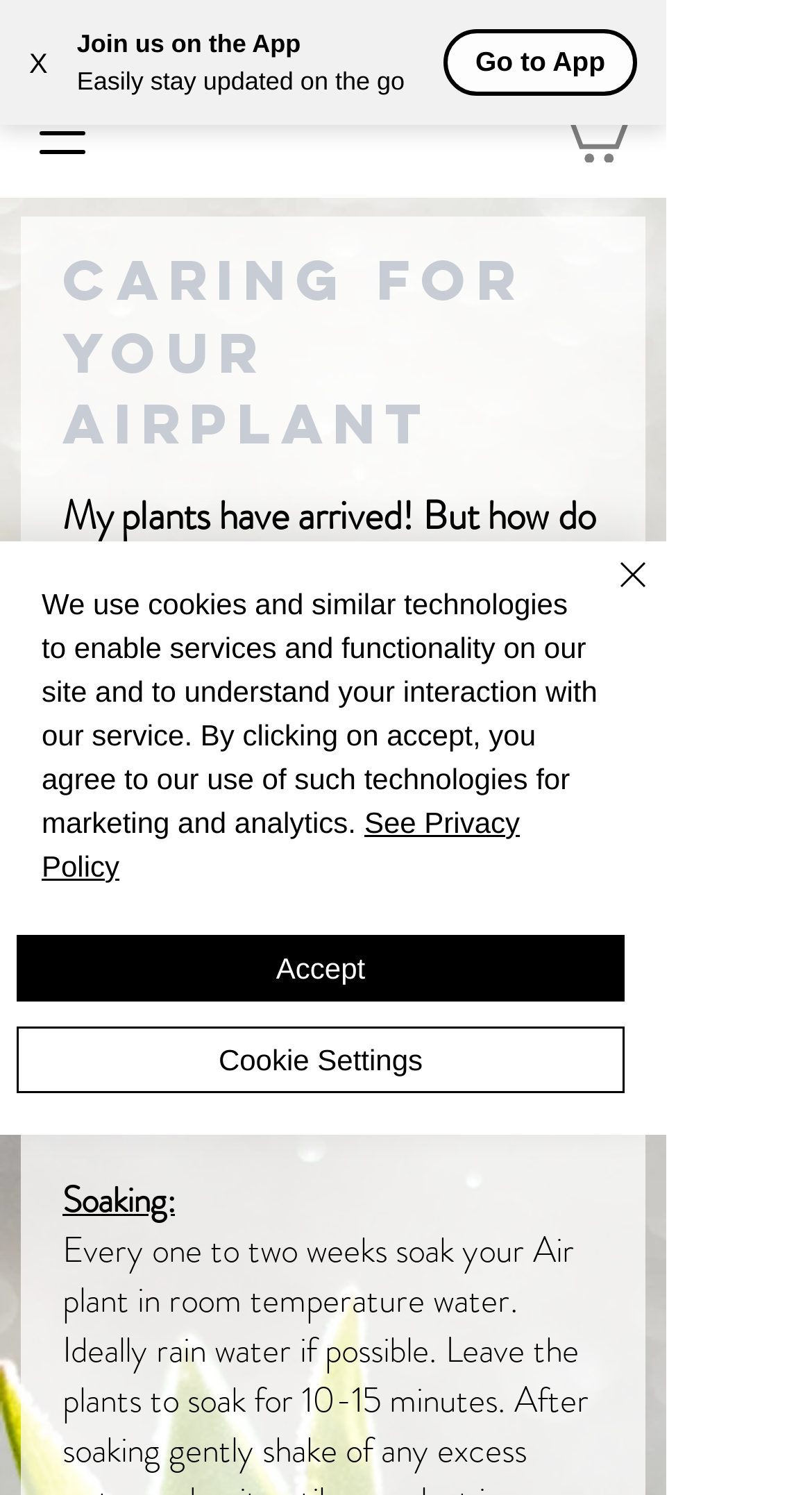Bounding box coordinates must be specified in the format (top-left x, top-left y, bottom-right x, bottom-right y). All values should be floating point numbers between 0 and 1. What are the bounding box coordinates of the UI element described as: Cookie Settings

[0.021, 0.687, 0.769, 0.731]